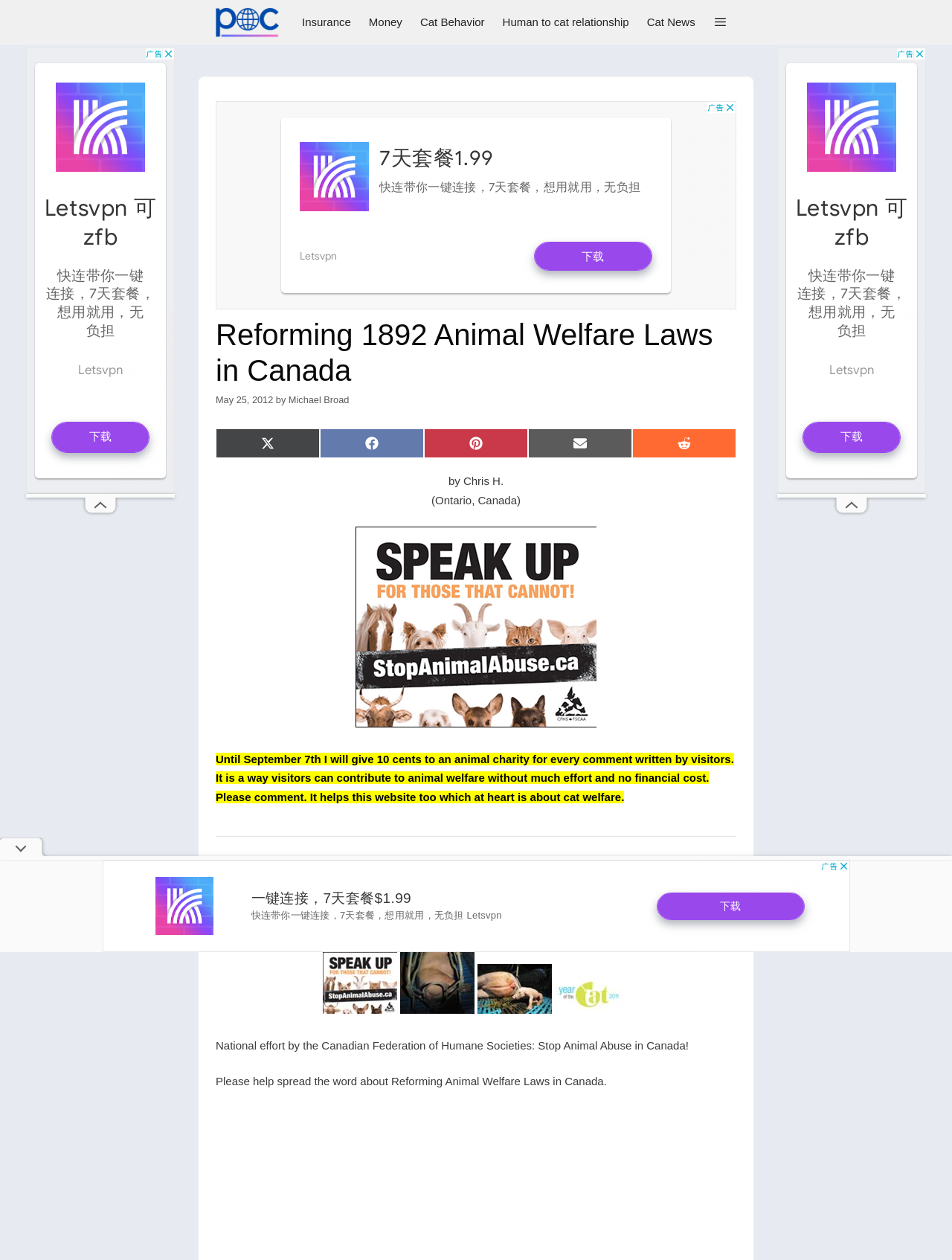Please determine the bounding box coordinates of the element's region to click for the following instruction: "Share on Twitter".

[0.227, 0.34, 0.336, 0.364]